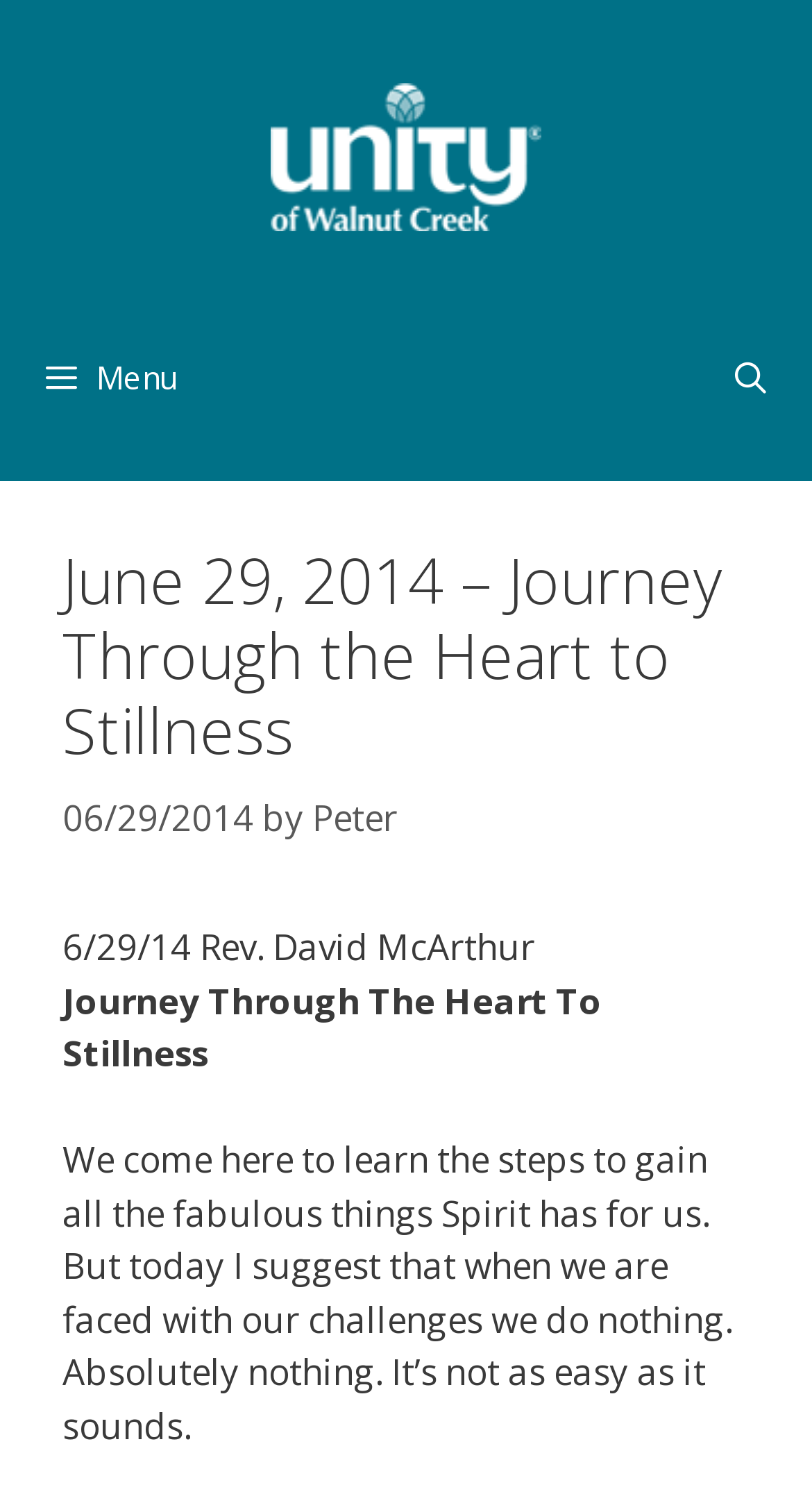Determine the bounding box coordinates (top-left x, top-left y, bottom-right x, bottom-right y) of the UI element described in the following text: the federal “safe harbor” law

None